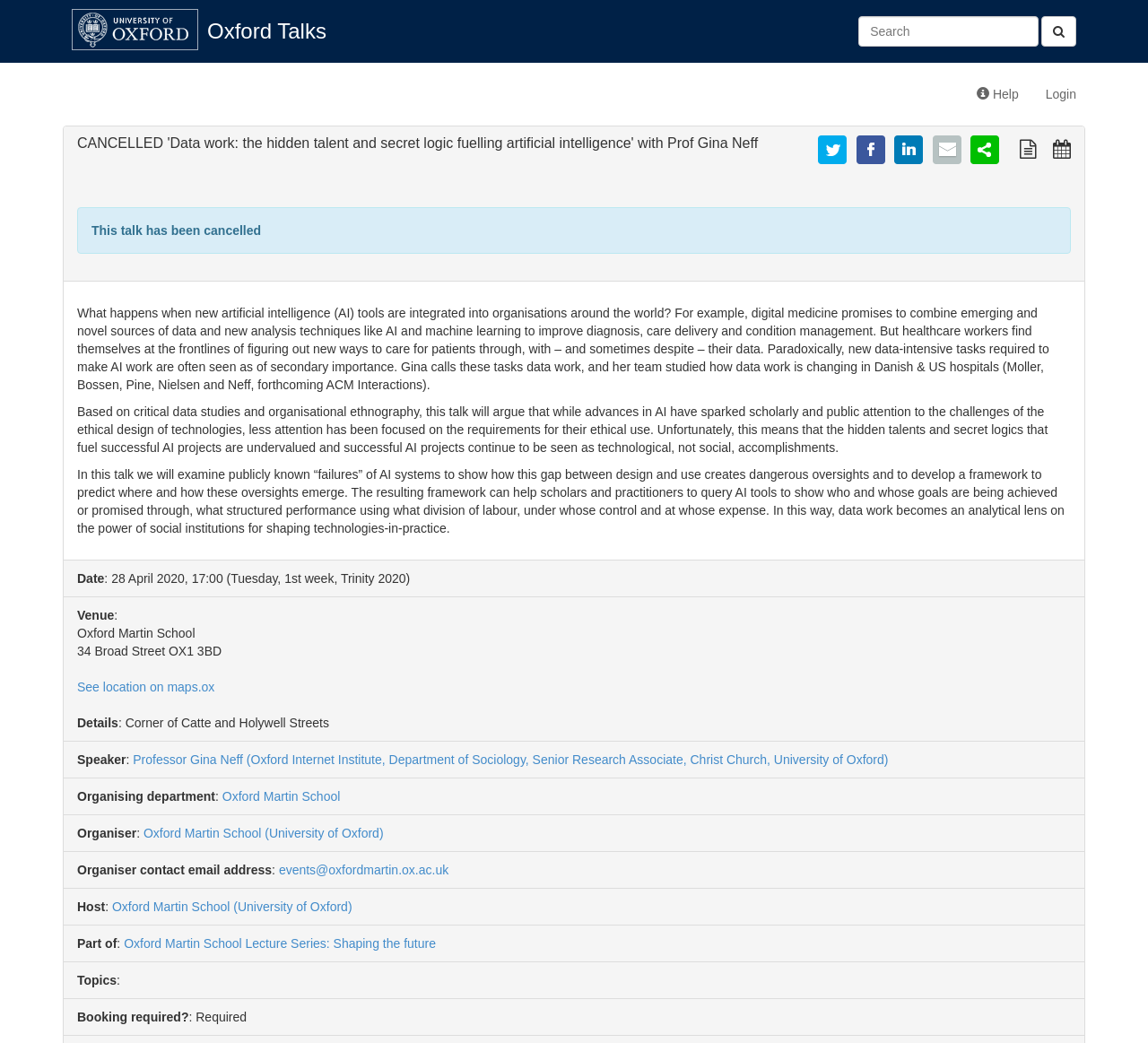Kindly provide the bounding box coordinates of the section you need to click on to fulfill the given instruction: "Import this talk into your calendar".

[0.917, 0.135, 0.933, 0.15]